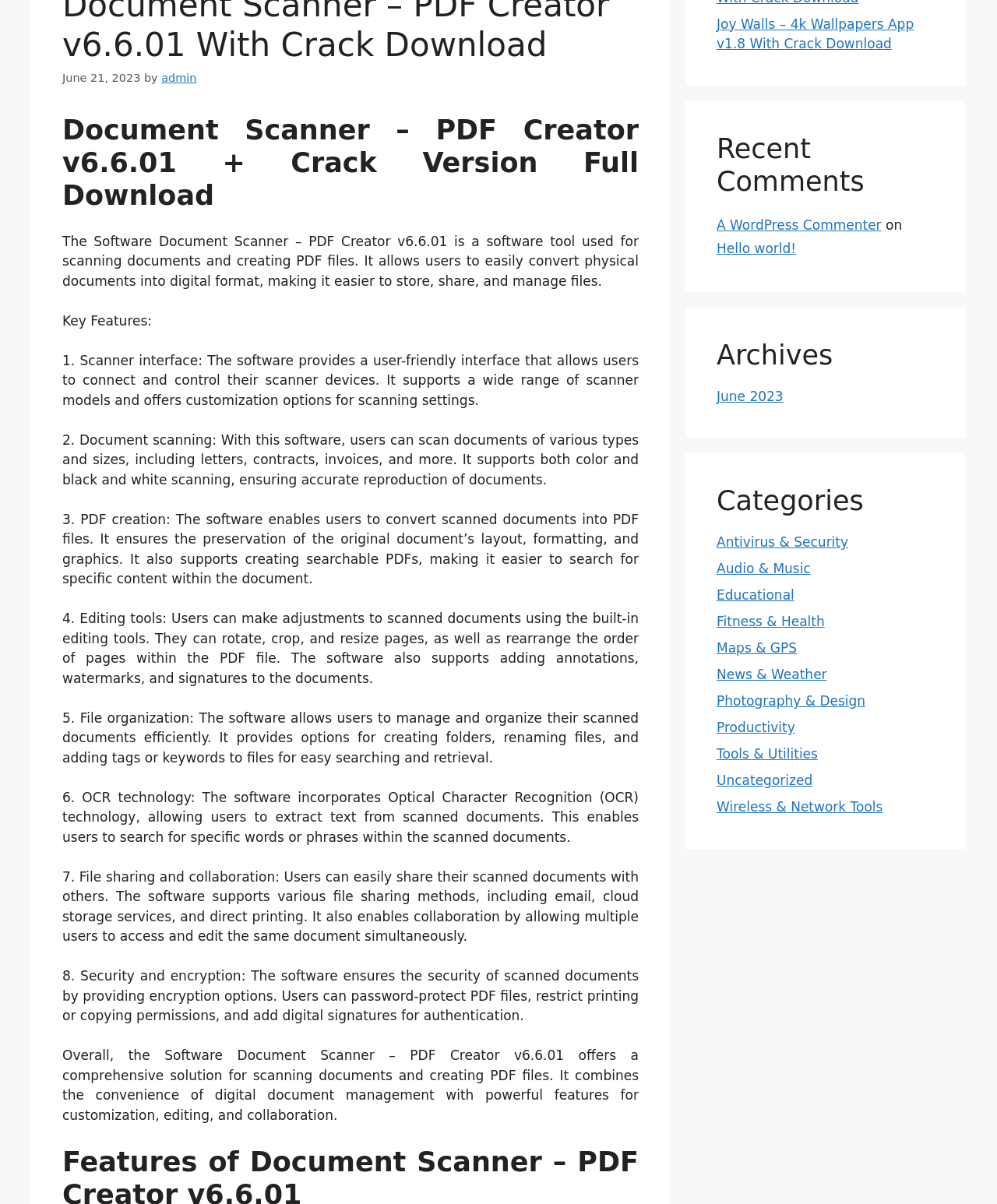Determine the bounding box coordinates for the HTML element described here: "Antivirus & Security".

[0.719, 0.444, 0.851, 0.457]